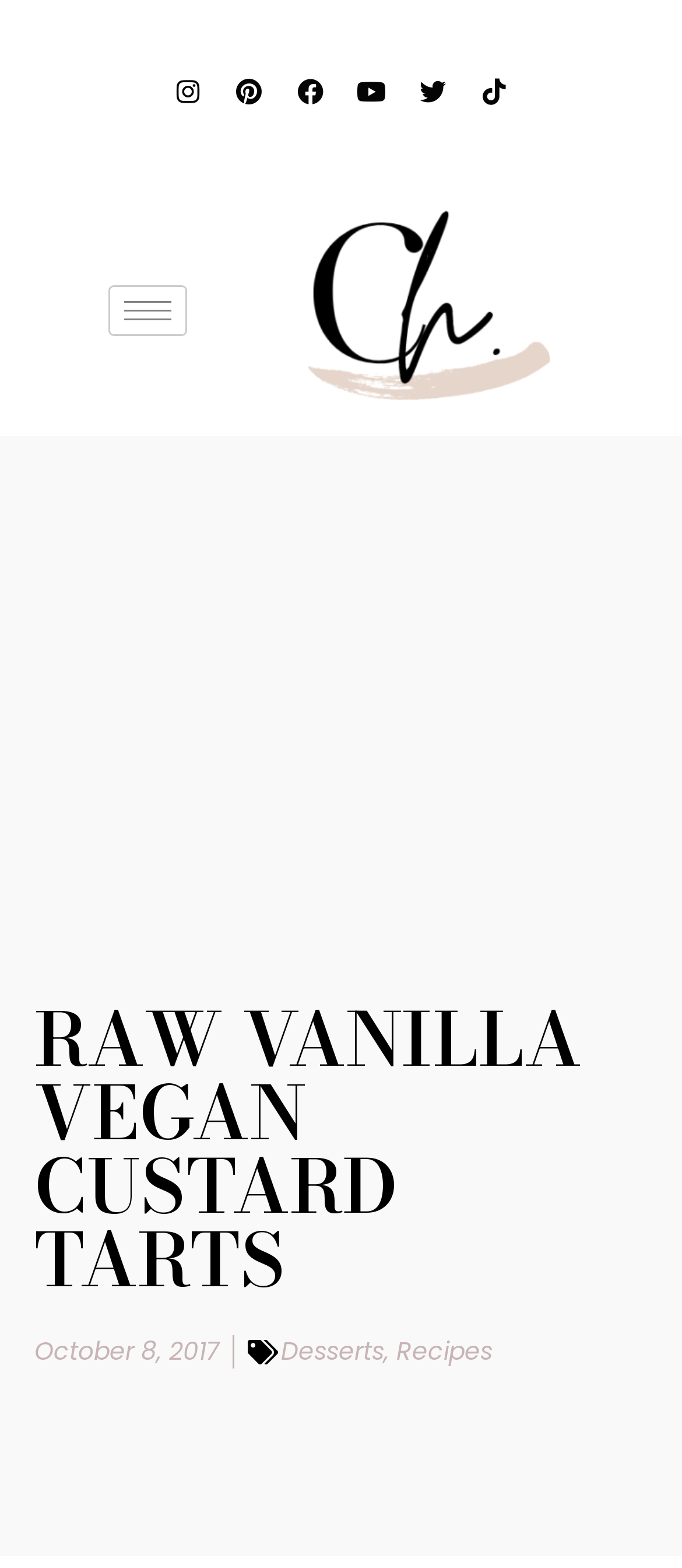Can you specify the bounding box coordinates for the region that should be clicked to fulfill this instruction: "Read the recipe".

[0.05, 0.64, 0.95, 0.828]